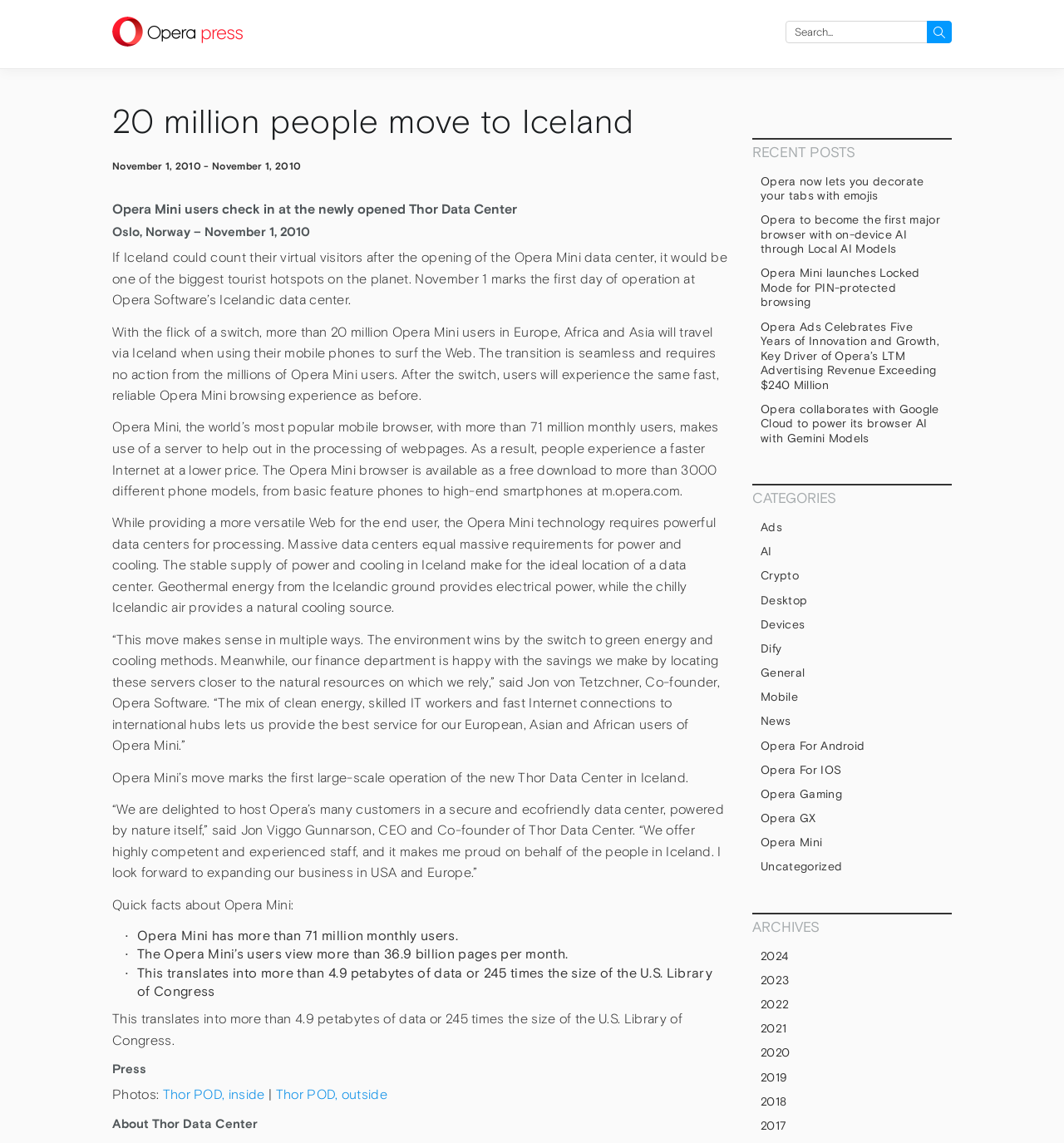Bounding box coordinates are specified in the format (top-left x, top-left y, bottom-right x, bottom-right y). All values are floating point numbers bounded between 0 and 1. Please provide the bounding box coordinate of the region this sentence describes: mobile

[0.707, 0.601, 0.895, 0.619]